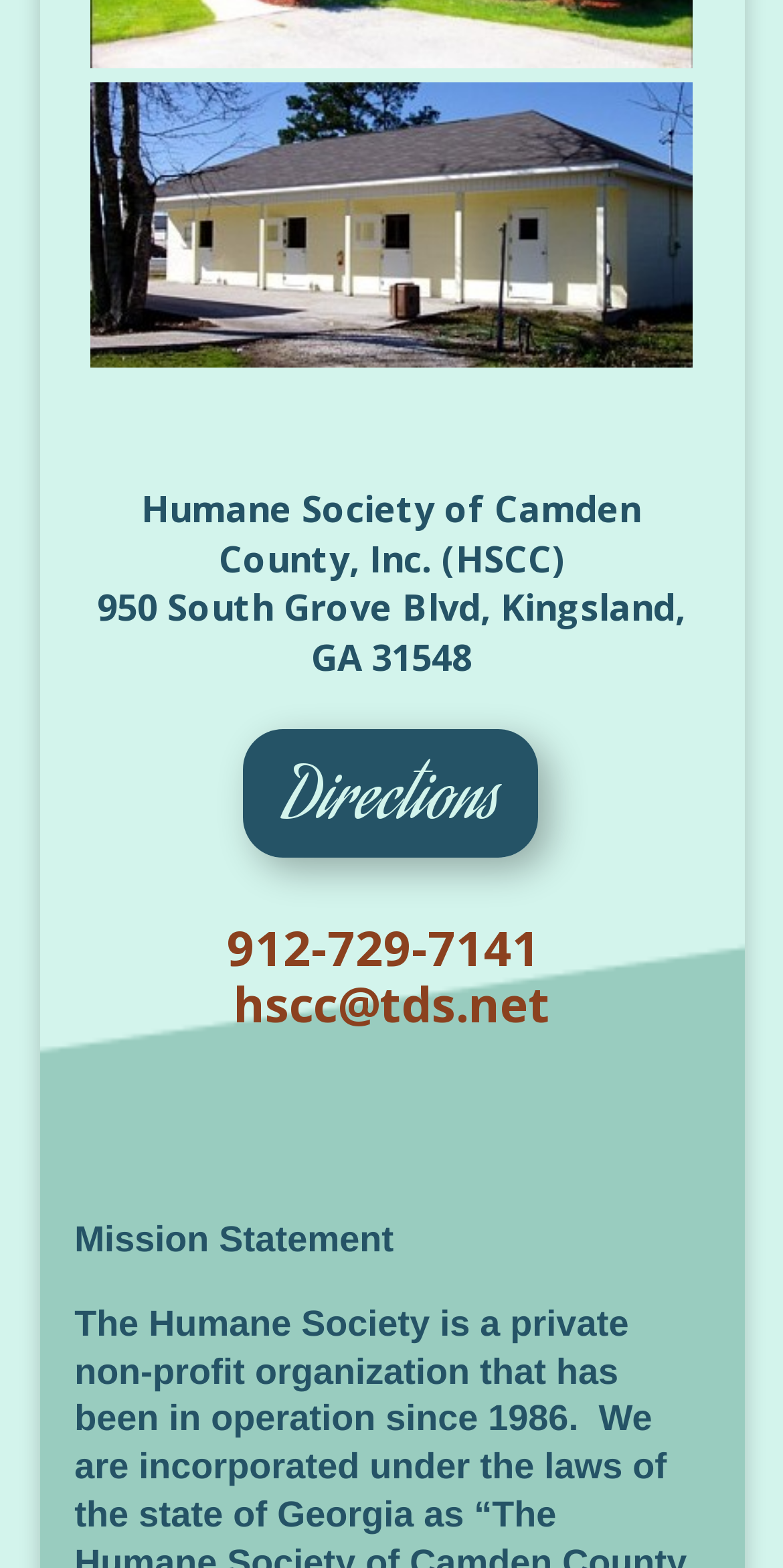Provide the bounding box coordinates for the UI element that is described by this text: "hscc@tds.net". The coordinates should be in the form of four float numbers between 0 and 1: [left, top, right, bottom].

[0.297, 0.619, 0.703, 0.661]